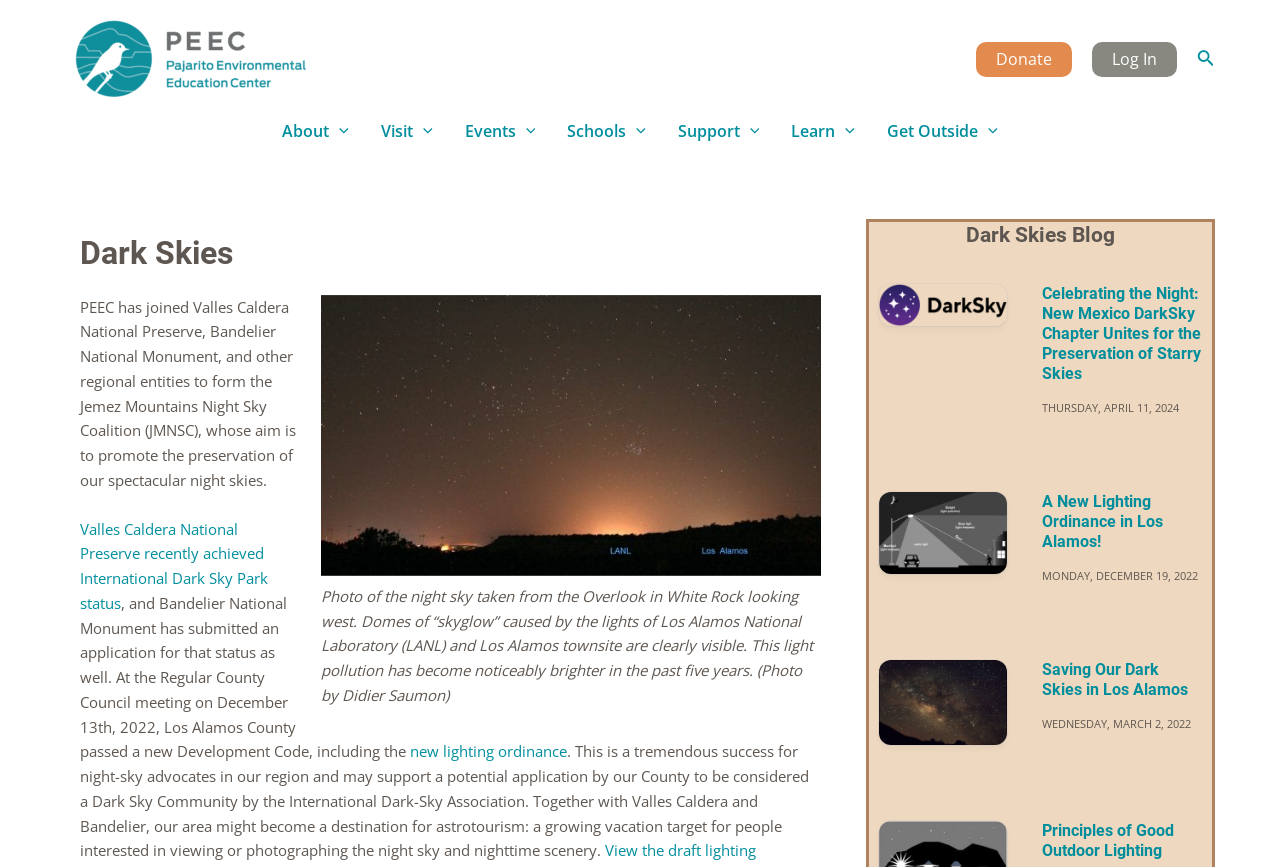Provide a brief response to the question below using a single word or phrase: 
What is the date of the blog post 'A New Lighting Ordinance in Los Alamos!'?

December 19, 2022